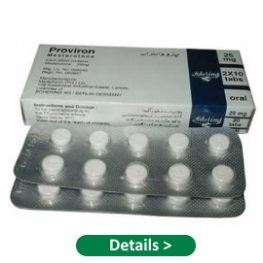Give a complete and detailed account of the image.

The image showcases a package of Proviron, a medication commonly used in hormone therapy. The box prominently displays the brand name "Proviron" along with its pharmaceutical details, emphasizing that each tablet contains 25 mg of the active ingredient. The packaging indicates it is intended for oral use and includes an instruction leaflet. In front of the box, the blister pack reveals several white tablets arranged neatly, highlighting the product’s presentation. Below the image, there is a green button labeled "Details," inviting users to learn more about the product. This particular medication is often recognized for its use in bodybuilding and hormone replacement therapy, making it notable within health and fitness circles.